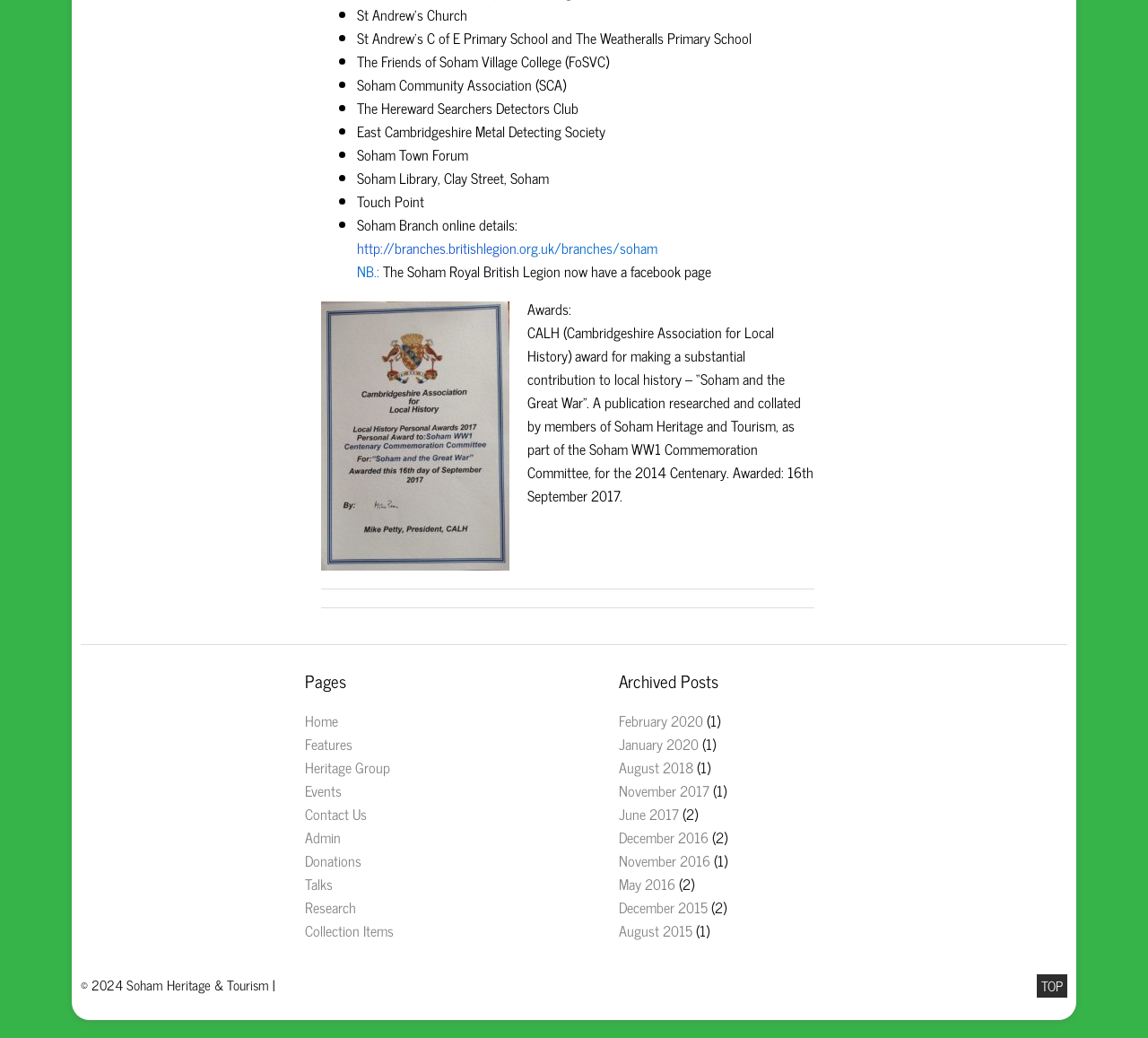Determine the bounding box coordinates of the clickable element to complete this instruction: "Go to the 'Heritage Group' page". Provide the coordinates in the format of four float numbers between 0 and 1, [left, top, right, bottom].

[0.266, 0.728, 0.34, 0.75]